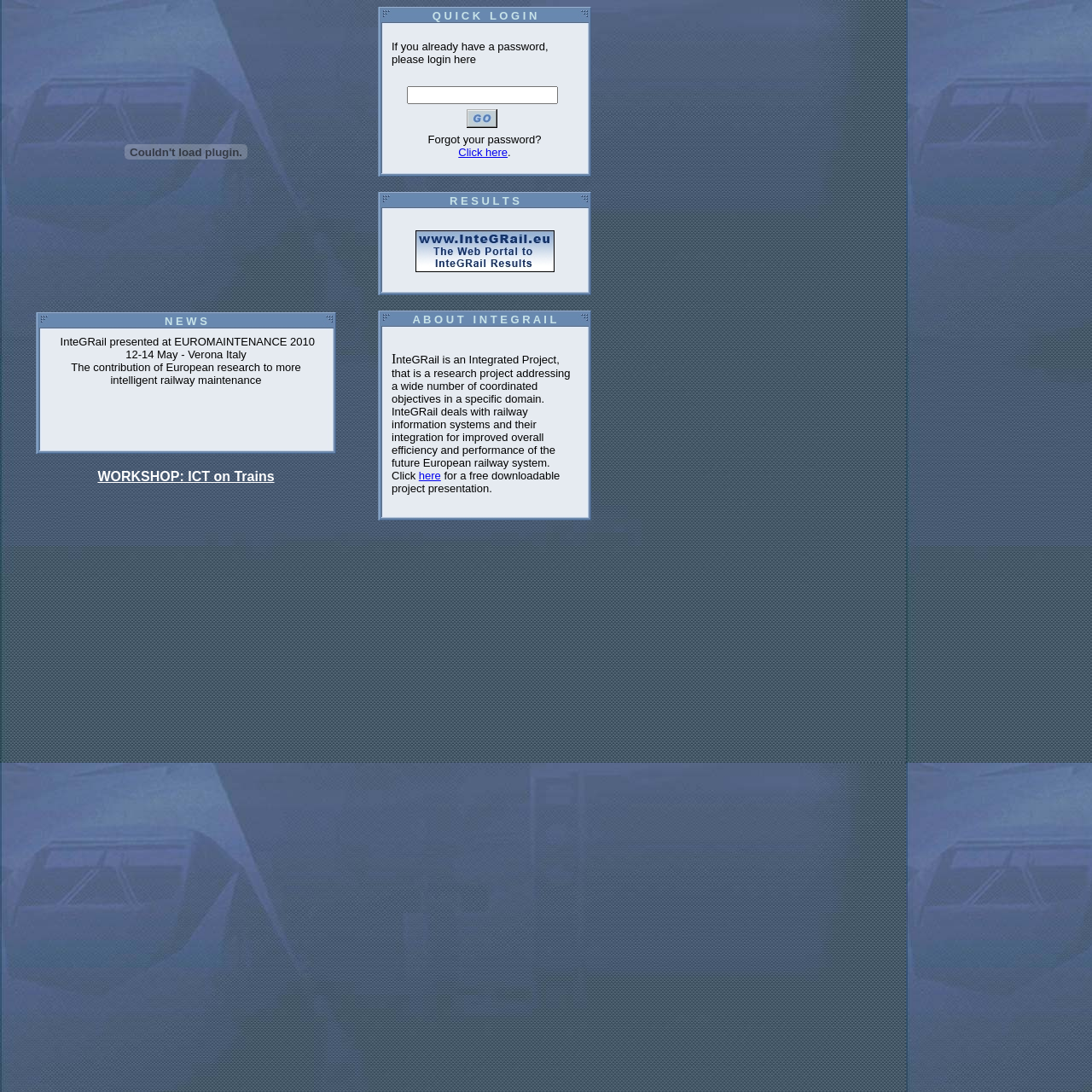What is the event where InteGRail was presented?
Look at the screenshot and give a one-word or phrase answer.

EUROMAINTENANCE 2010